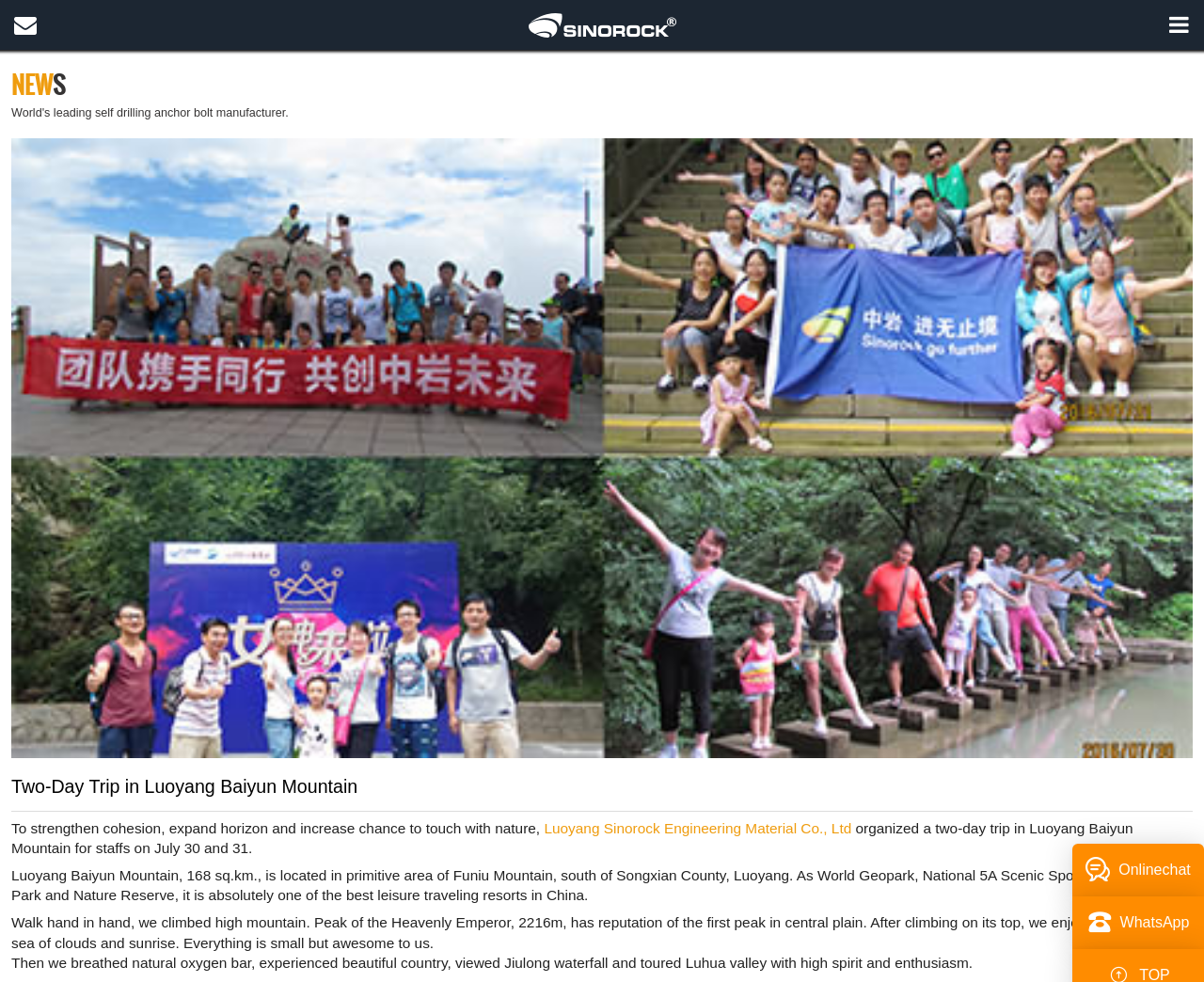What is the purpose of the trip?
Provide a concise answer using a single word or phrase based on the image.

To strengthen cohesion